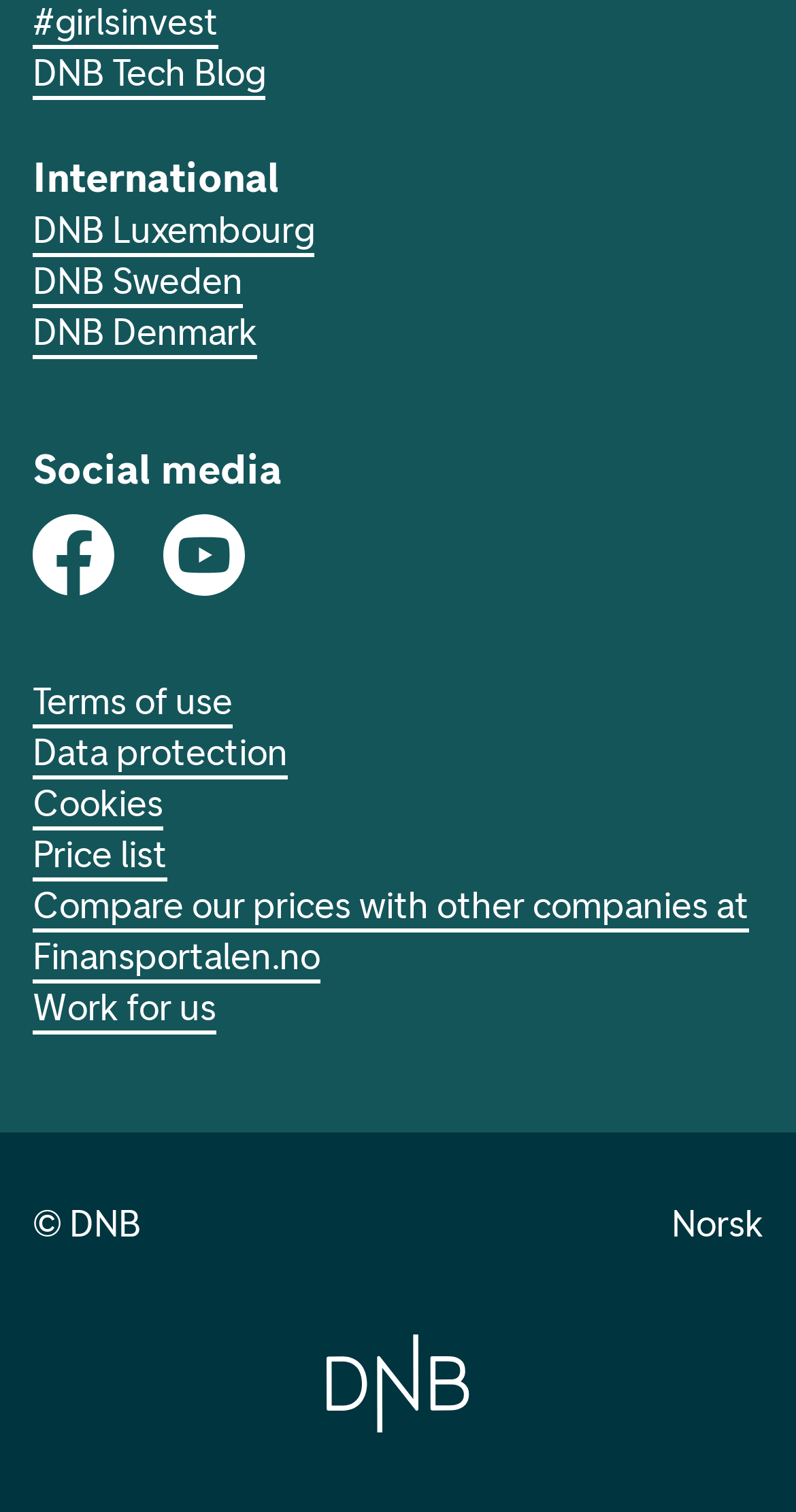Please specify the bounding box coordinates in the format (top-left x, top-left y, bottom-right x, bottom-right y), with values ranging from 0 to 1. Identify the bounding box for the UI component described as follows: Terms of use

[0.041, 0.448, 0.292, 0.48]